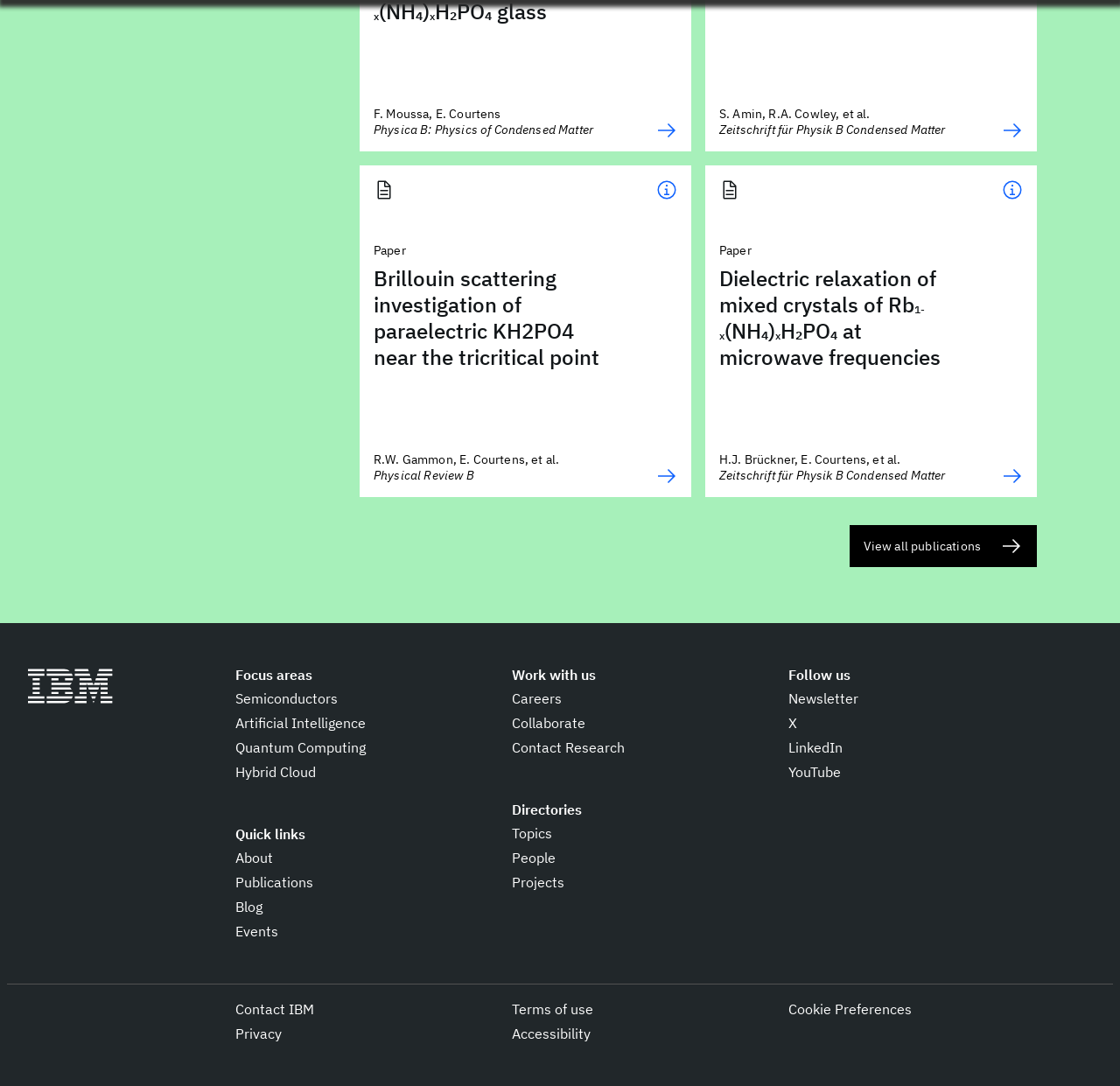Determine the coordinates of the bounding box for the clickable area needed to execute this instruction: "Visit Pedeva's homepage".

None